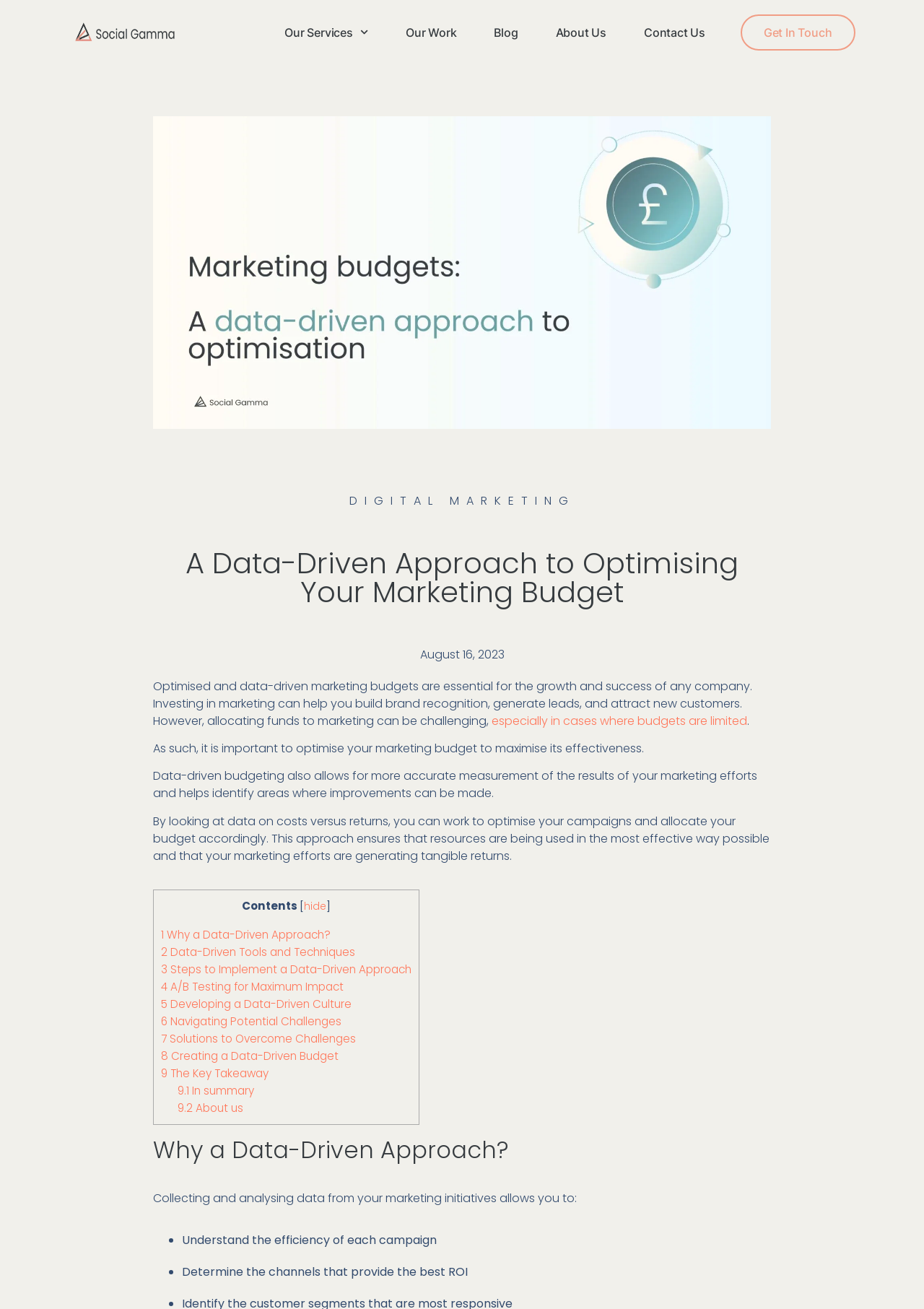Determine the bounding box for the UI element that matches this description: "Blog".

[0.535, 0.019, 0.561, 0.031]